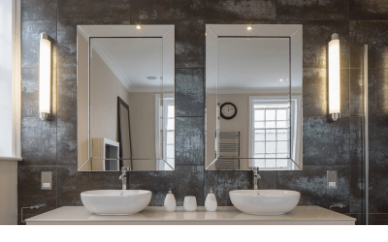Explain all the elements you observe in the image.

This image showcases a modern bathroom featuring two large, elegant mirrors above a sleek vanity. The mirrors, framed with a refined chrome finish, reflect the stylish lighting and minimalist design of the space. Below the mirrors, there are two round, white sinks that complement the contemporary aesthetic, along with an arrangement of small, decorative items. The backdrop displays textured dark gray walls, adding a touch of sophistication, while natural light filters in through a window, enhancing the inviting atmosphere. A wall clock and other bathroom fixtures contribute to the functional elegance of this stylish setting. This design exemplifies the use of fogless mirrors, enhancing both practicality and visual appeal in everyday life.